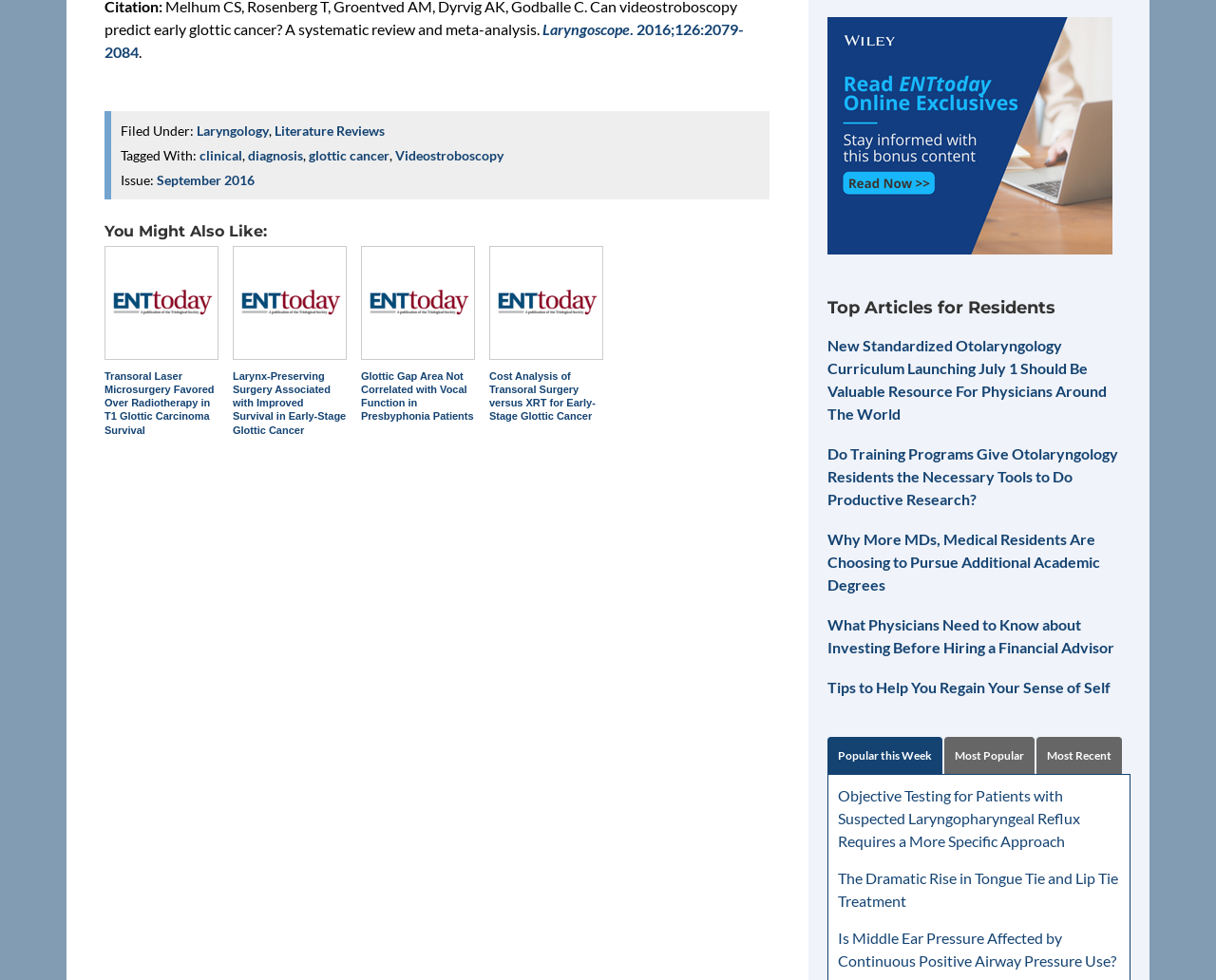Determine the bounding box coordinates for the clickable element required to fulfill the instruction: "visit the revenue loop homepage". Provide the coordinates as four float numbers between 0 and 1, i.e., [left, top, right, bottom].

None